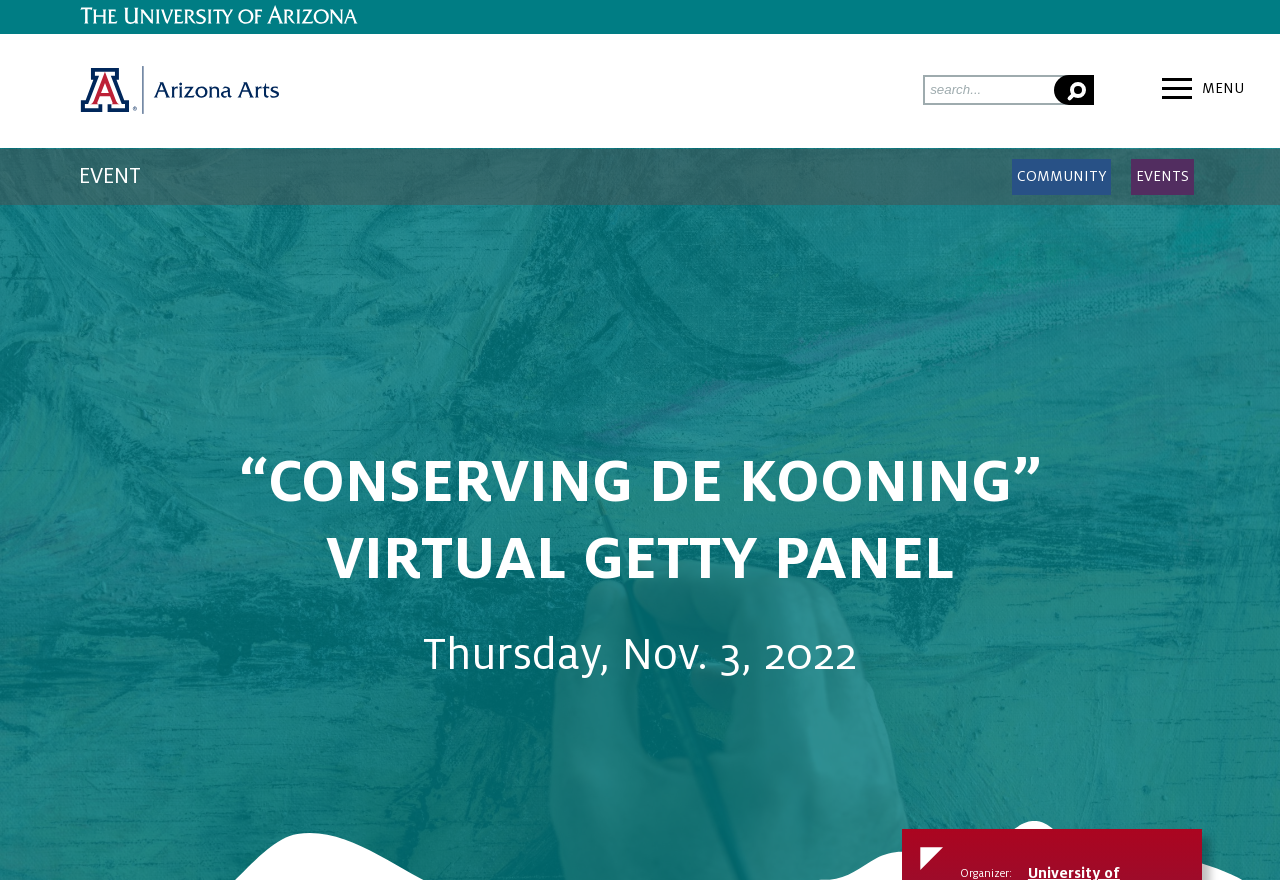Using floating point numbers between 0 and 1, provide the bounding box coordinates in the format (top-left x, top-left y, bottom-right x, bottom-right y). Locate the UI element described here: Arizona Arts

[0.061, 0.075, 0.218, 0.132]